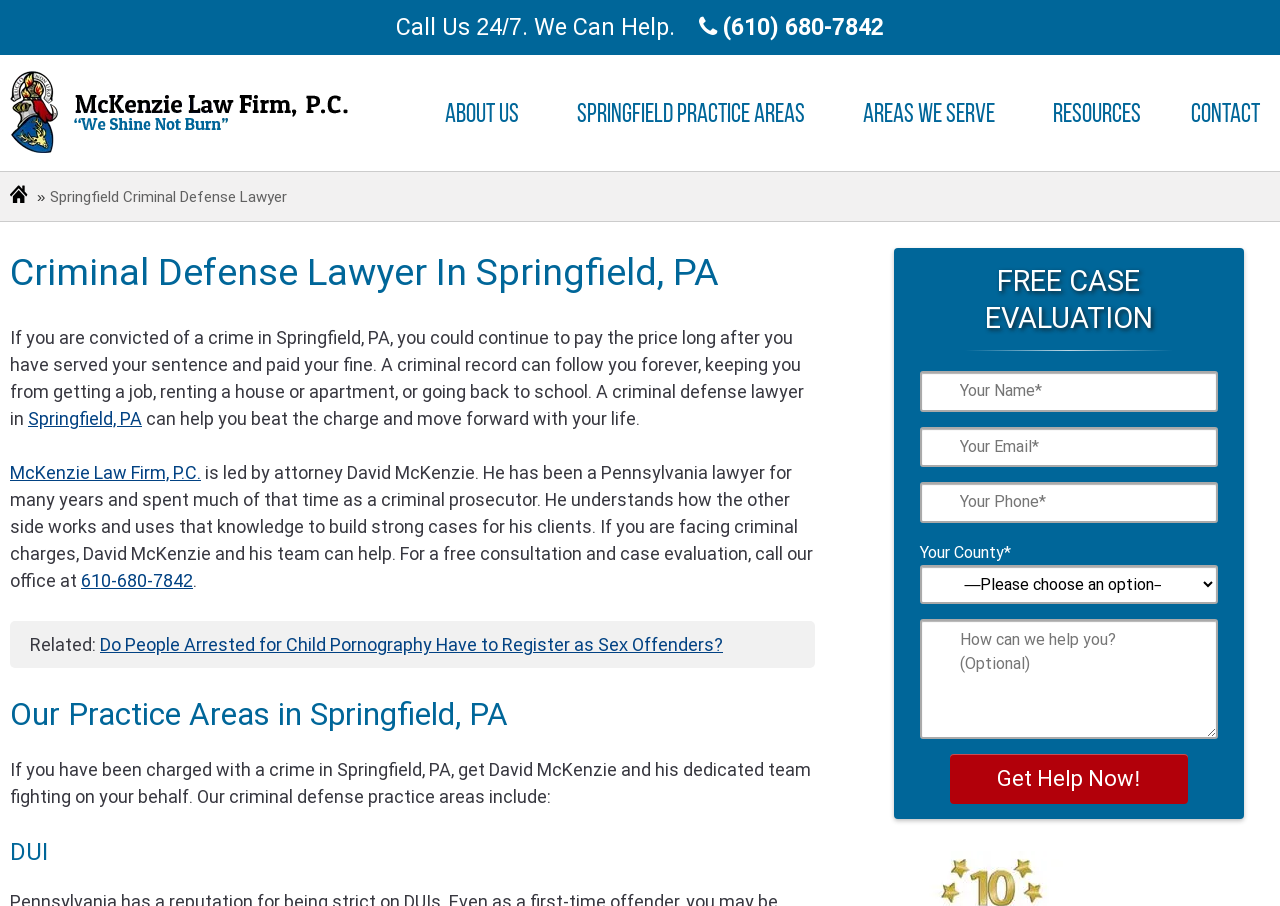What is the phone number to call for a free consultation?
Please respond to the question with as much detail as possible.

I found the phone number by looking at the top-right corner of the webpage, where it says 'Call Us 24/7. We Can Help.' and provides the phone number (610) 680-7842 as a link.